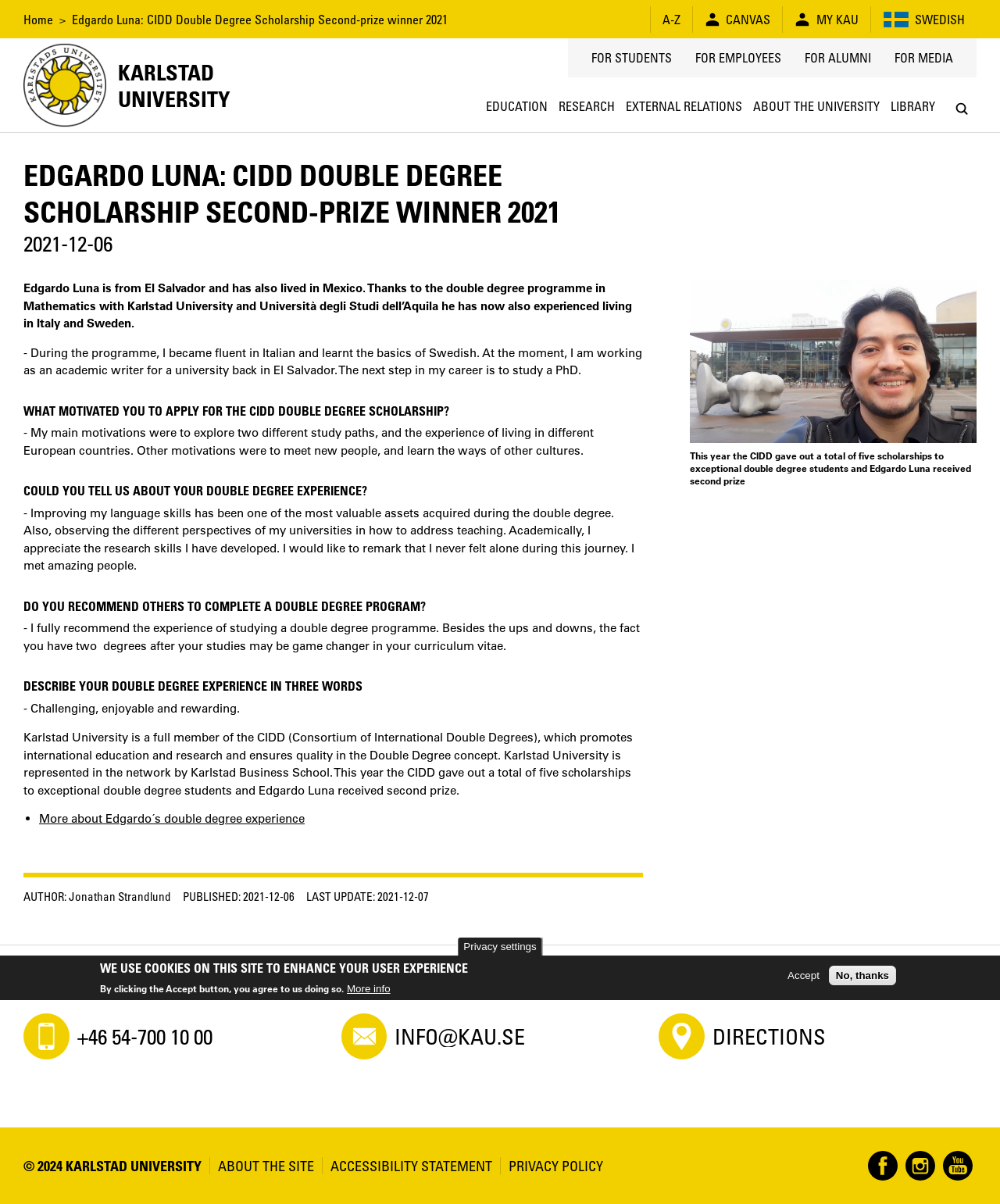What is the topic of the article in the main content area?
Provide an in-depth and detailed explanation in response to the question.

I found the answer by reading the headings and text in the main content area, which describe the experience of Edgardo Luna, a double degree scholarship winner.